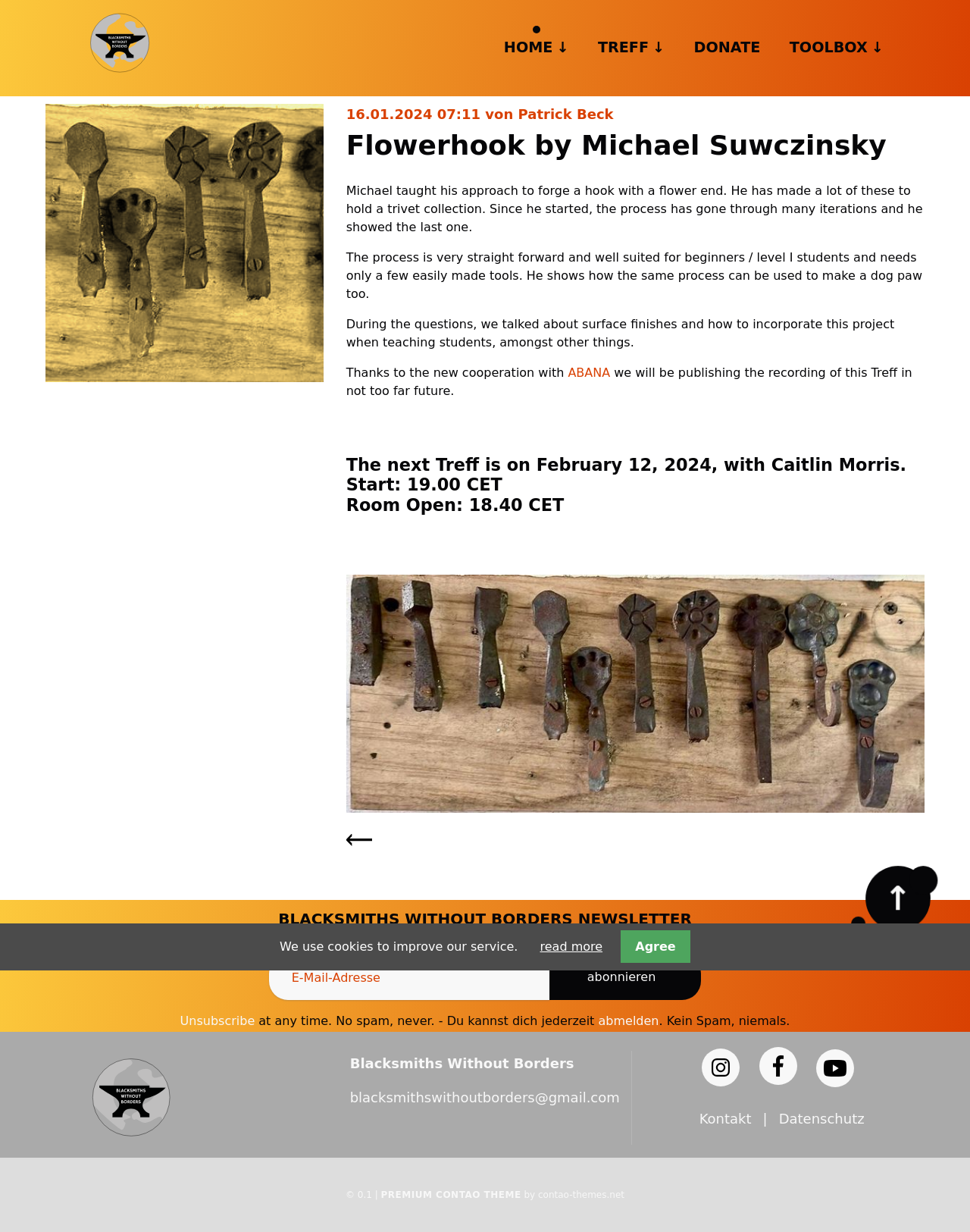Mark the bounding box of the element that matches the following description: "Premium Contao Theme".

[0.393, 0.966, 0.537, 0.974]